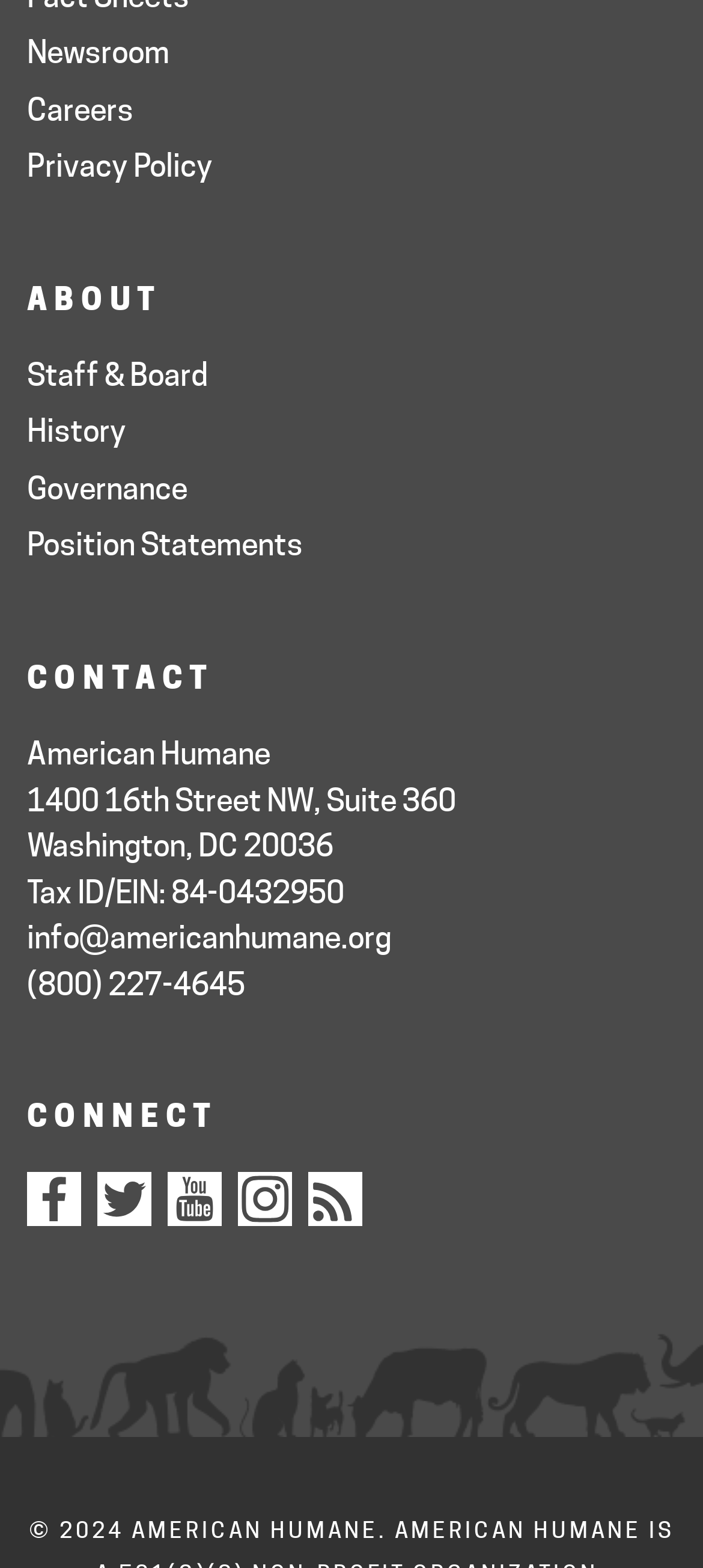Given the element description History, identify the bounding box coordinates for the UI element on the webpage screenshot. The format should be (top-left x, top-left y, bottom-right x, bottom-right y), with values between 0 and 1.

[0.038, 0.264, 0.179, 0.287]